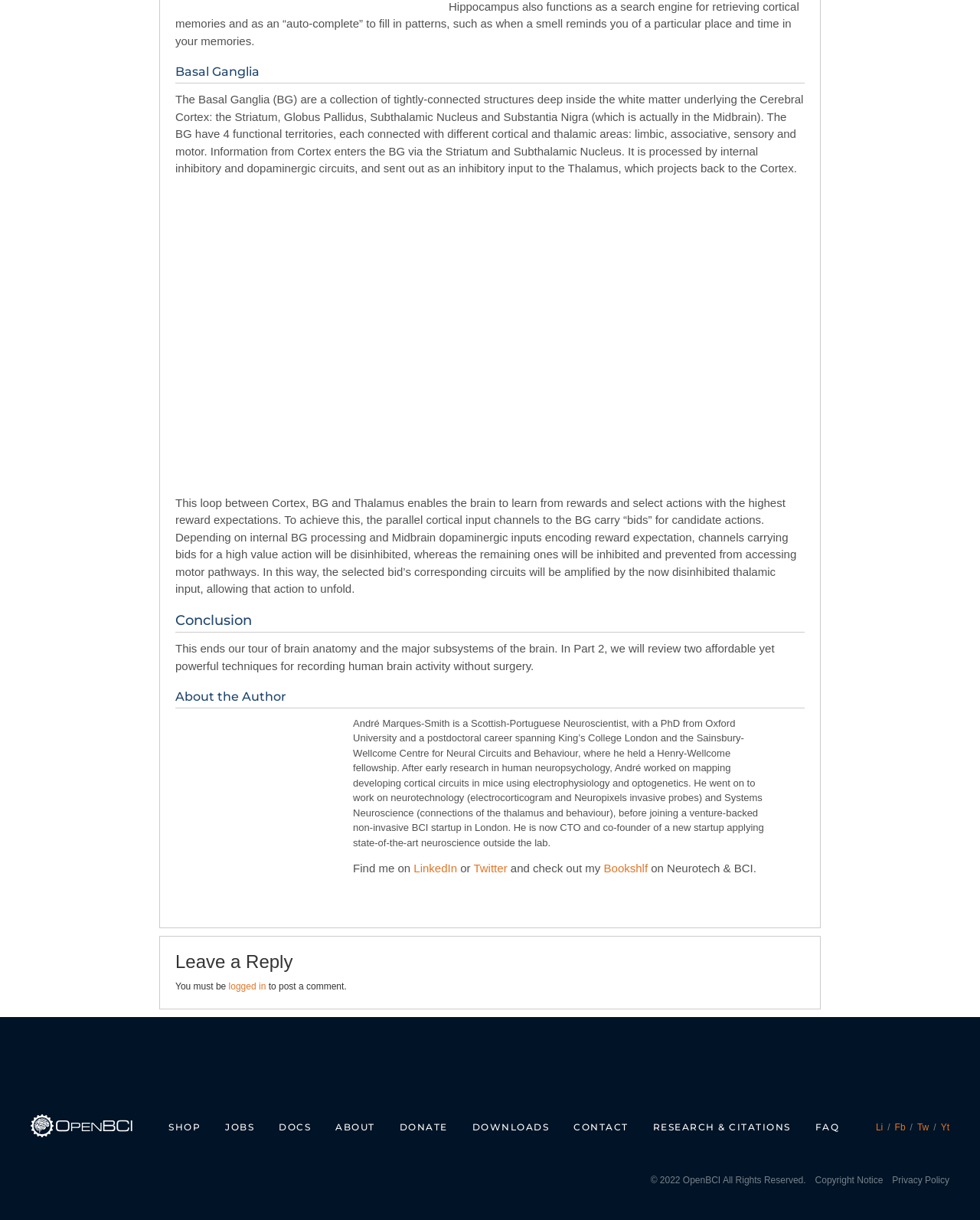Please give a short response to the question using one word or a phrase:
What is the name of the research center where the author worked?

Sainsbury-Wellcome Centre for Neural Circuits and Behaviour